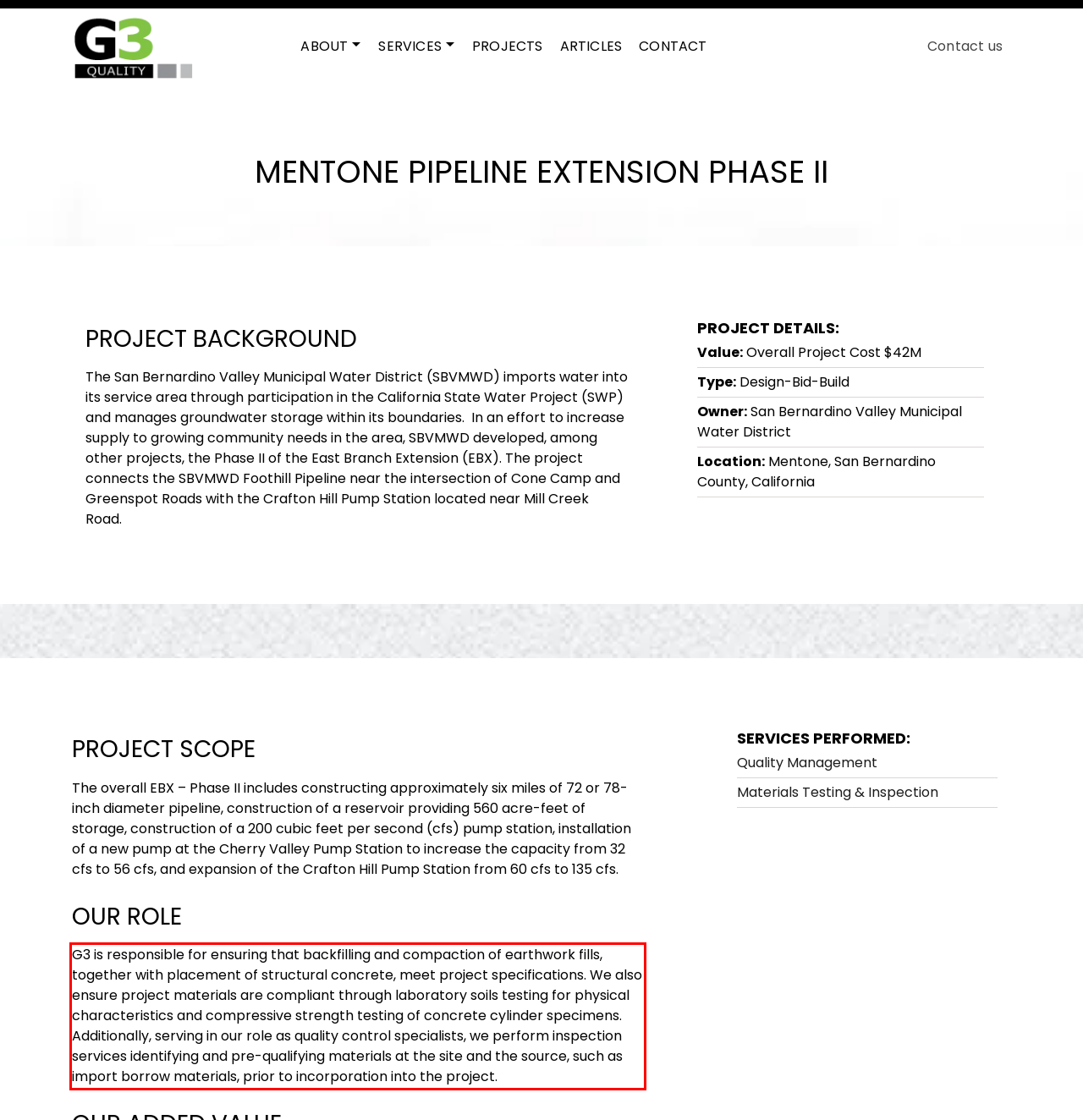Look at the screenshot of the webpage, locate the red rectangle bounding box, and generate the text content that it contains.

G3 is responsible for ensuring that backfilling and compaction of earthwork fills, together with placement of structural concrete, meet project specifications. We also ensure project materials are compliant through laboratory soils testing for physical characteristics and compressive strength testing of concrete cylinder specimens. Additionally, serving in our role as quality control specialists, we perform inspection services identifying and pre-qualifying materials at the site and the source, such as import borrow materials, prior to incorporation into the project.